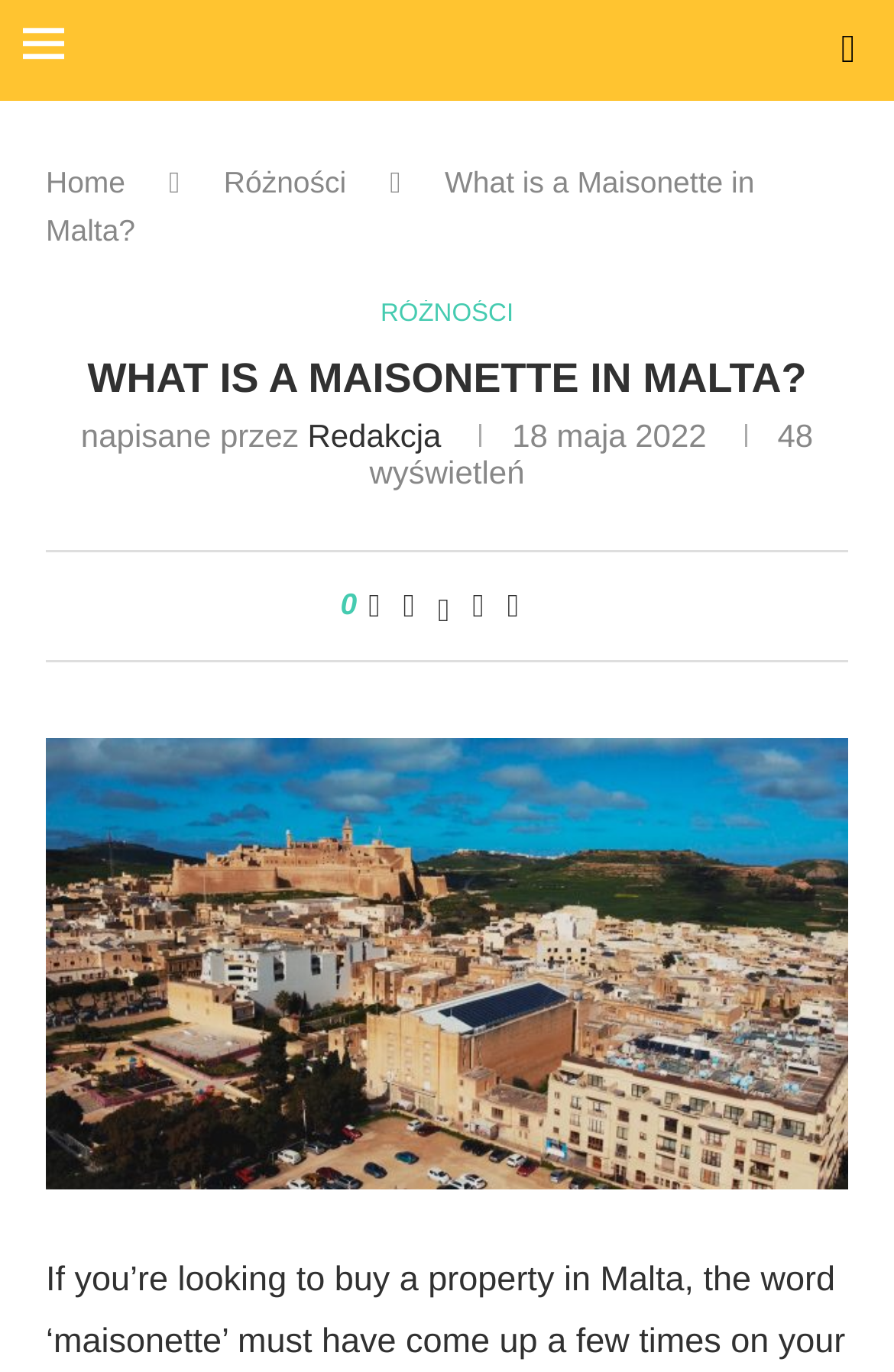Who wrote the article?
Please give a detailed answer to the question using the information shown in the image.

I found the author of the article by looking at the link 'Redakcja' next to the text 'napisane przez', which is Polish for 'written by'.